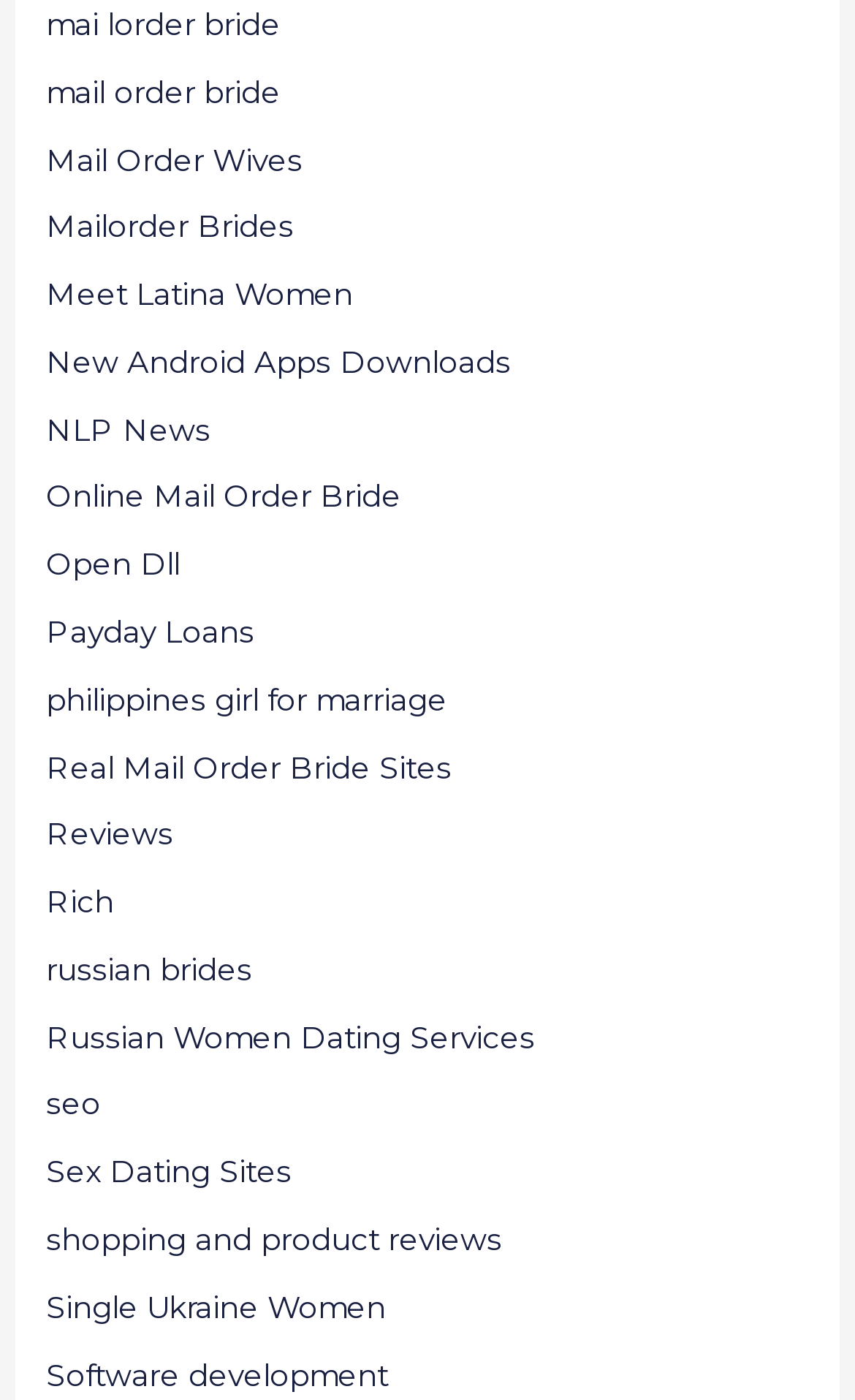How many links are there on this webpage?
Please provide a single word or phrase as your answer based on the screenshot.

22